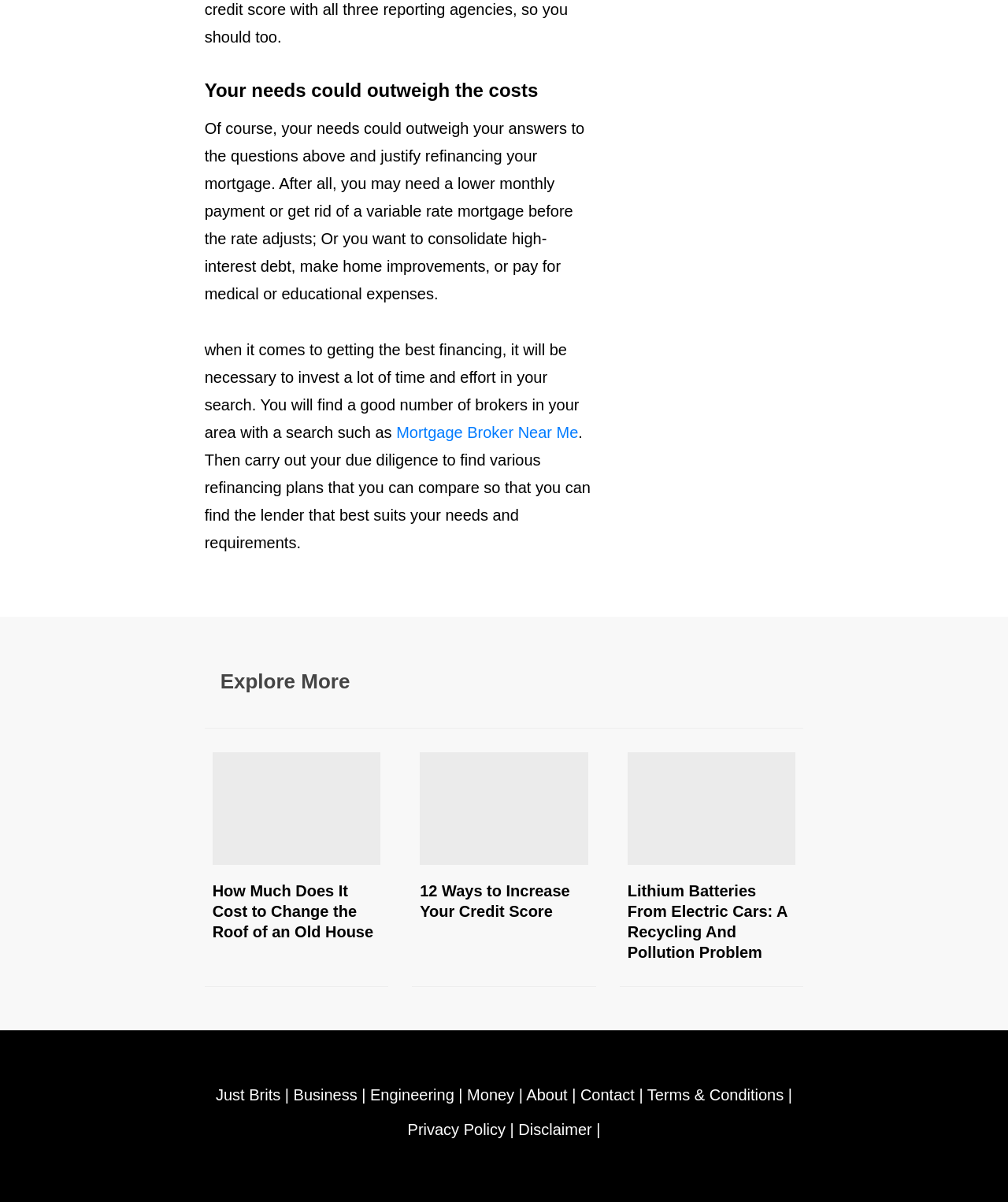Please identify the bounding box coordinates of the element's region that should be clicked to execute the following instruction: "Learn about '12 Ways to Increase Your Credit Score'". The bounding box coordinates must be four float numbers between 0 and 1, i.e., [left, top, right, bottom].

[0.417, 0.626, 0.583, 0.726]